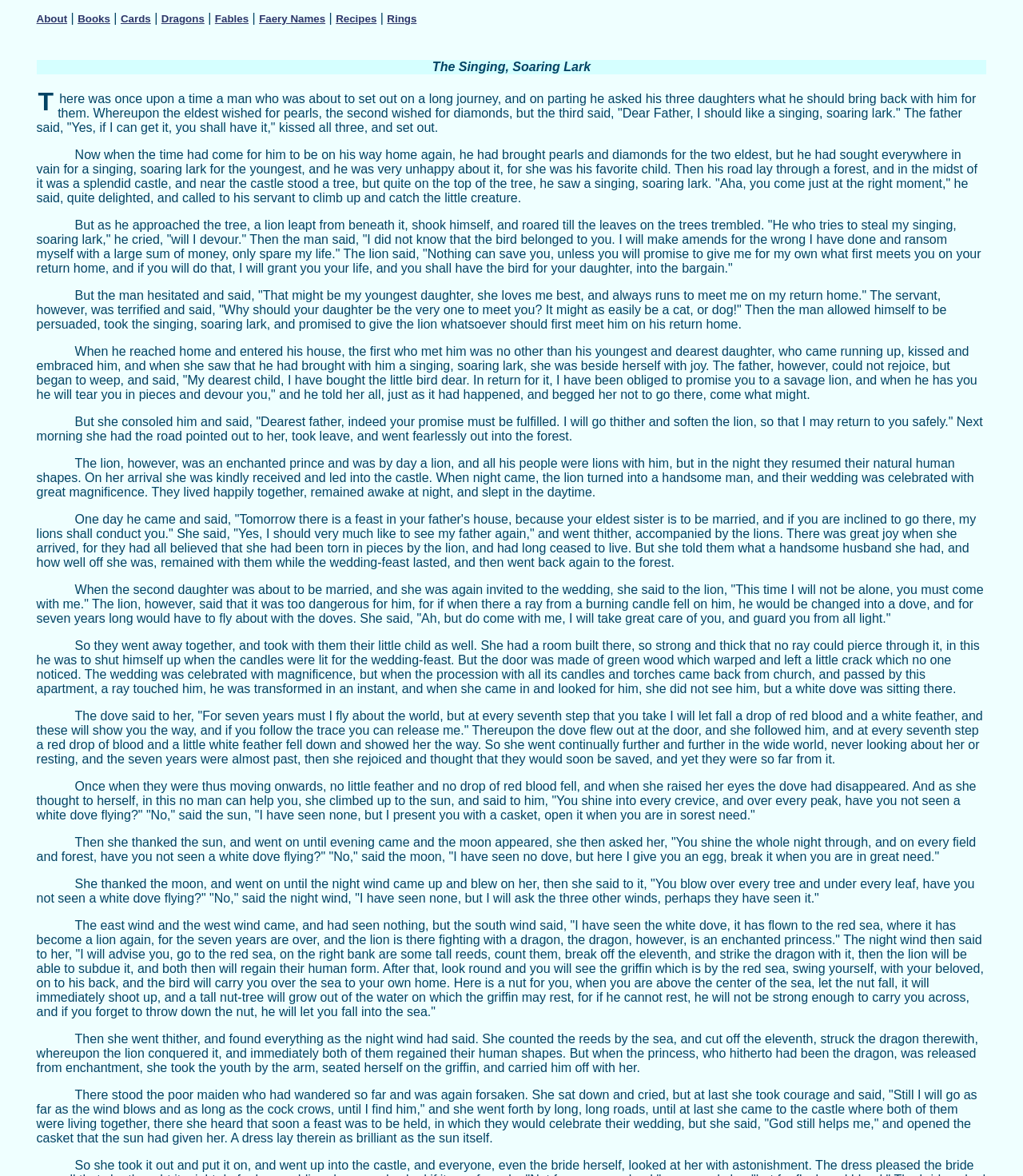What is the purpose of the vertical lines on the page?
Using the image provided, answer with just one word or phrase.

Separators